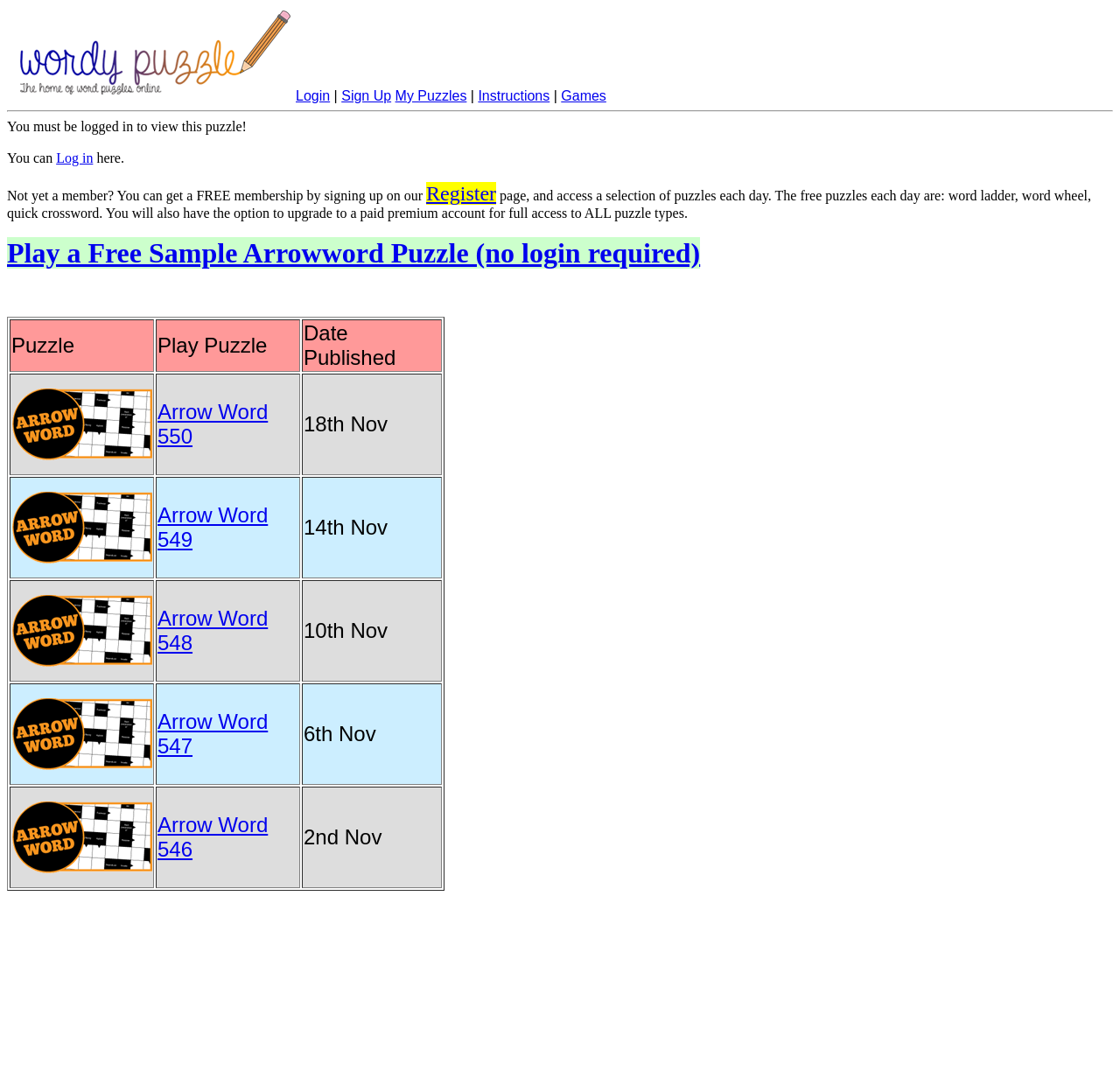Please identify the bounding box coordinates of the element I need to click to follow this instruction: "Click on Login".

[0.264, 0.082, 0.295, 0.096]